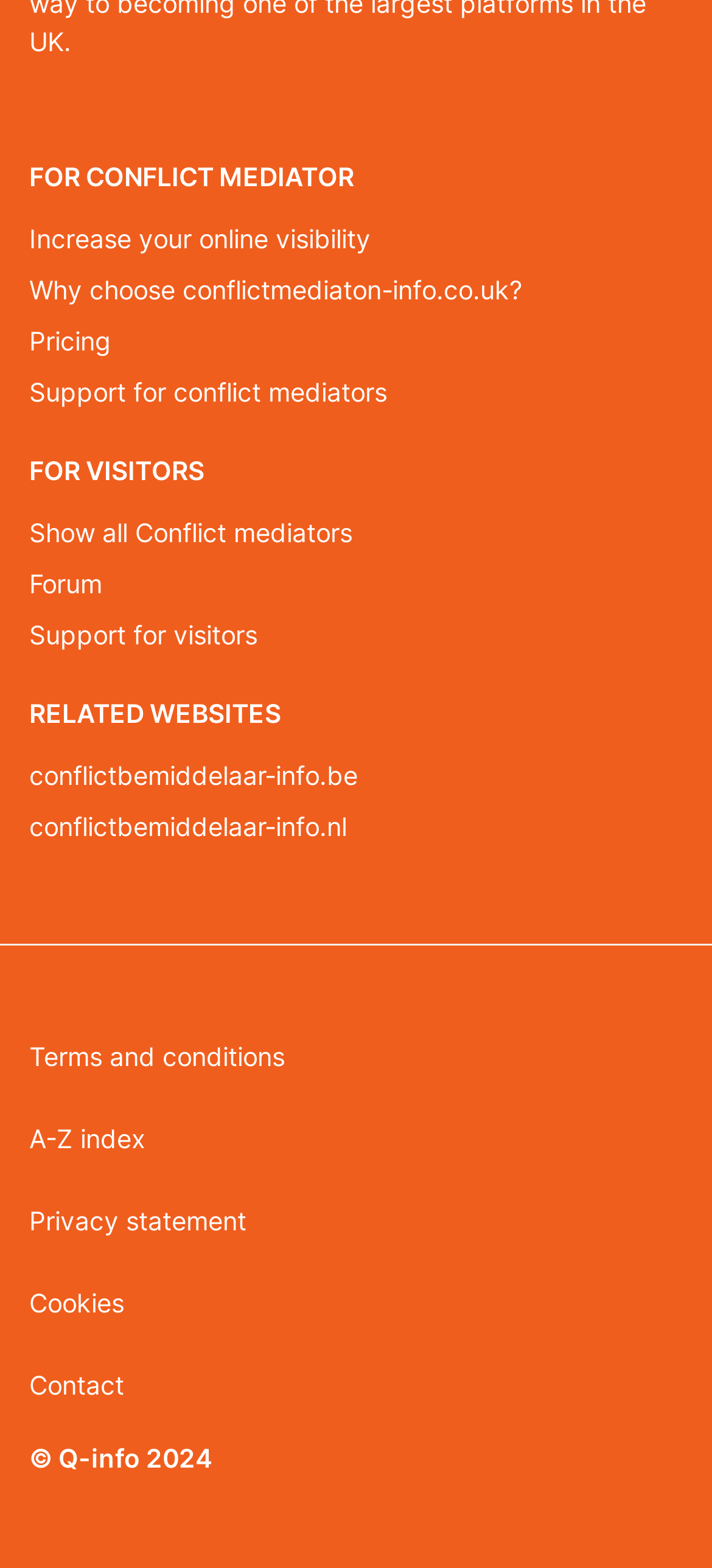Extract the bounding box coordinates of the UI element described by: "Terms and conditions". The coordinates should include four float numbers ranging from 0 to 1, e.g., [left, top, right, bottom].

[0.041, 0.661, 0.959, 0.699]